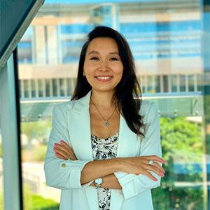Provide a comprehensive description of the image.

The image features a confident young woman standing with her arms crossed, smiling warmly at the camera. She is dressed in a white blazer over a patterned top, conveying a professional yet approachable demeanor. In the background, large windows reveal a sunny view of urban greenery, suggesting a modern and vibrant environment. This setting reflects her poised and professional character, which aligns well with individuals pursuing advanced degrees, such as those in the field of economics. She may be part of an academic community or a job market candidate, specifically in reference to the quantitative economics program, as highlighted in the associated information.